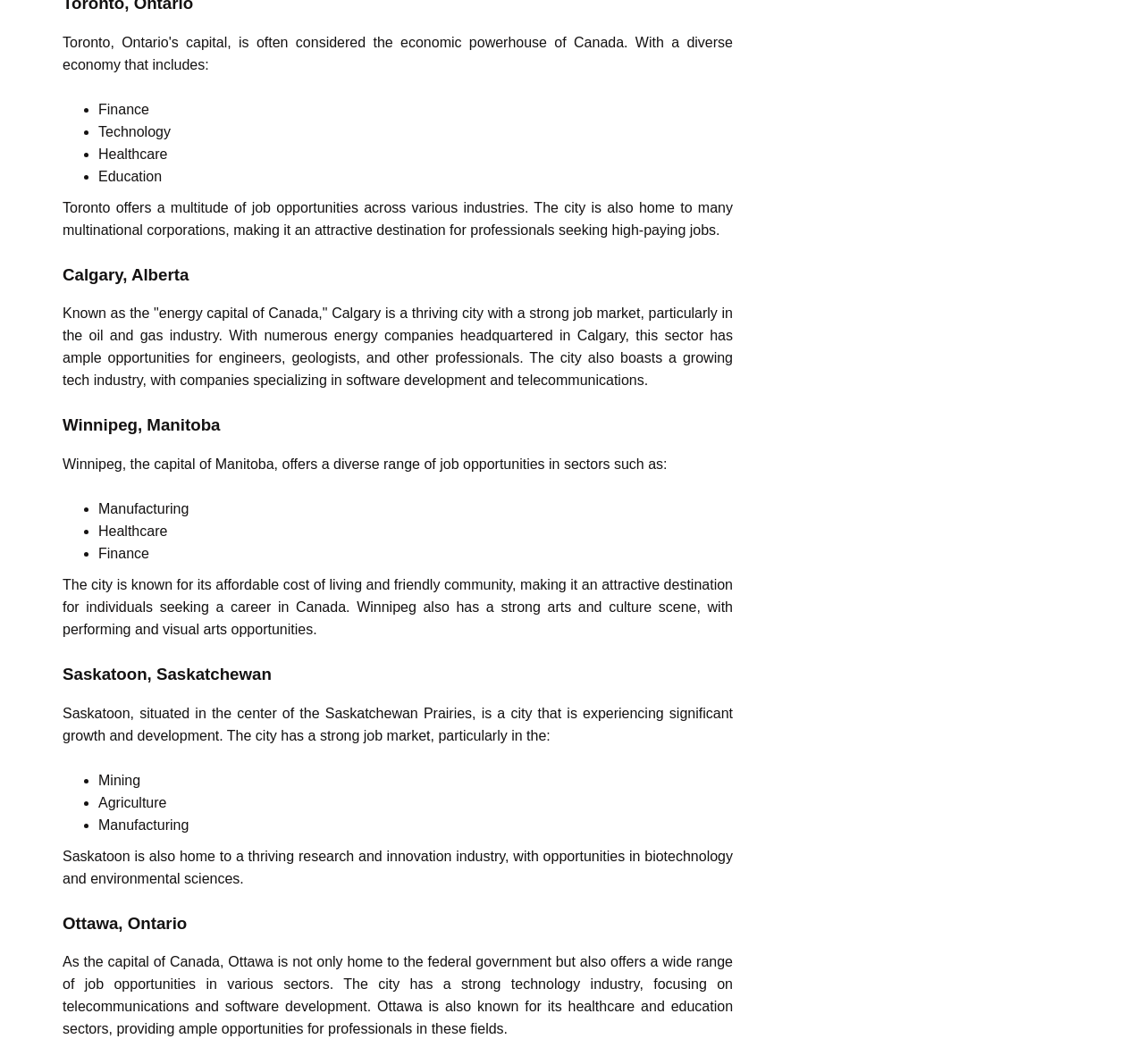From the webpage screenshot, predict the bounding box coordinates (top-left x, top-left y, bottom-right x, bottom-right y) for the UI element described here: oil and gas industry

[0.078, 0.308, 0.191, 0.323]